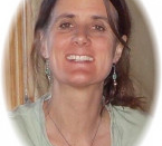What is the main theme associated with the image?
Give a detailed response to the question by analyzing the screenshot.

The context around the image suggests that it is associated with themes of health and wellness, particularly focusing on the idea of leading a long, healthy, and happy life, which is reinforced by the emphasis on self-care and mental health as we age.